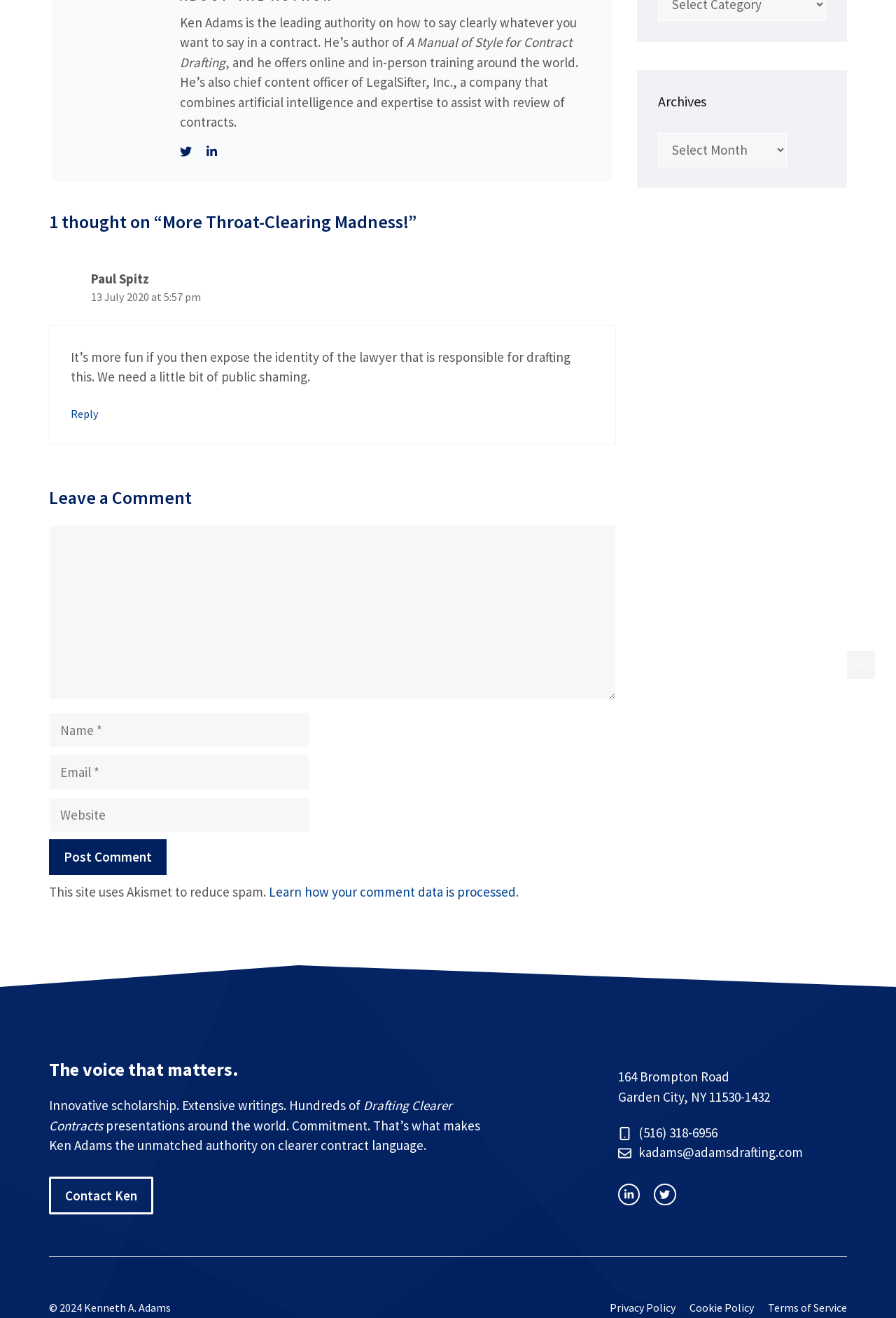What is the address of Ken Adams?
Please give a detailed and elaborate explanation in response to the question.

The question can be answered by looking at the StaticText elements with IDs 560 and 562, which contain the address '164 Brompton Road' and 'Garden City, NY 11530-1432', respectively. These elements are located near each other and form a complete address.